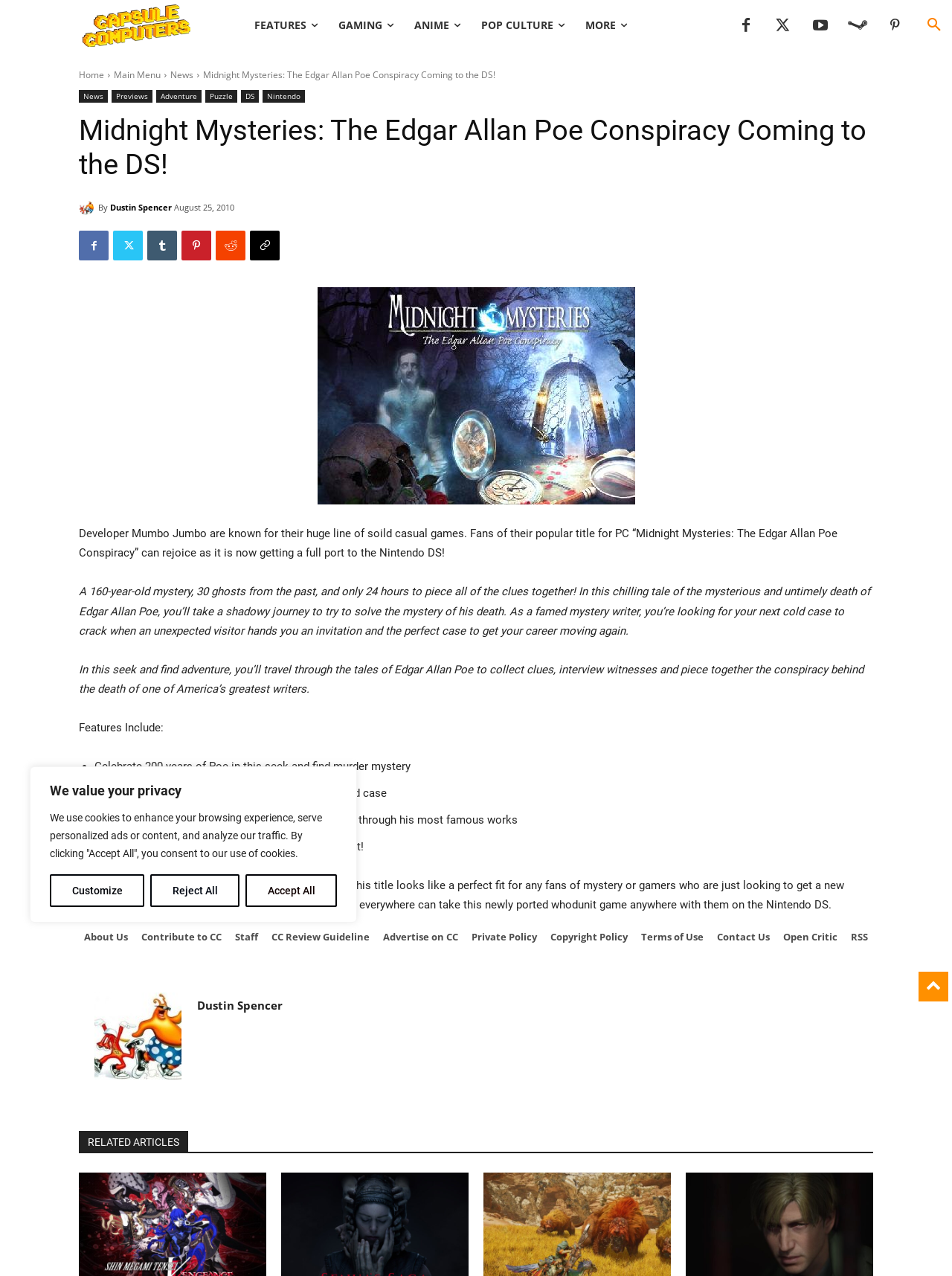What is the release date of the game on Nintendo DS?
Based on the image, give a concise answer in the form of a single word or short phrase.

September 7th